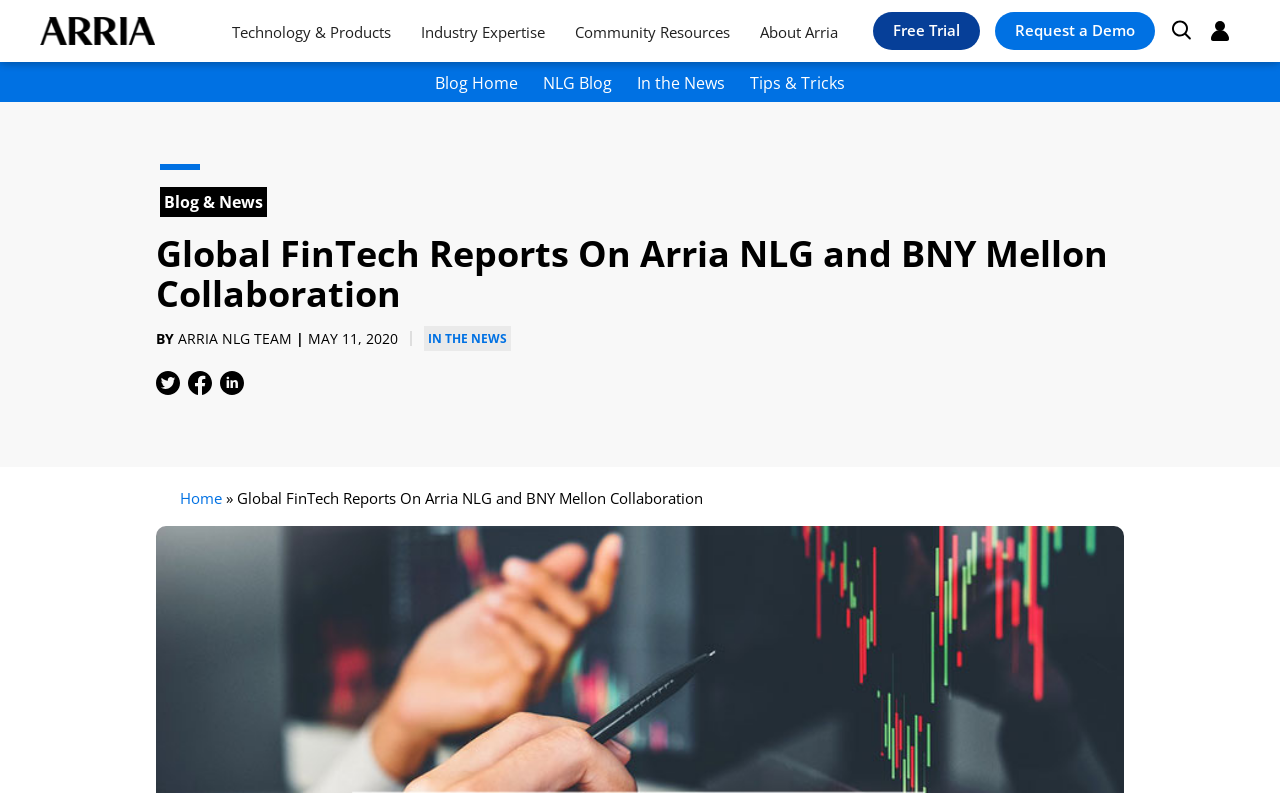Can you find the bounding box coordinates for the element to click on to achieve the instruction: "Click on the Home link"?

None